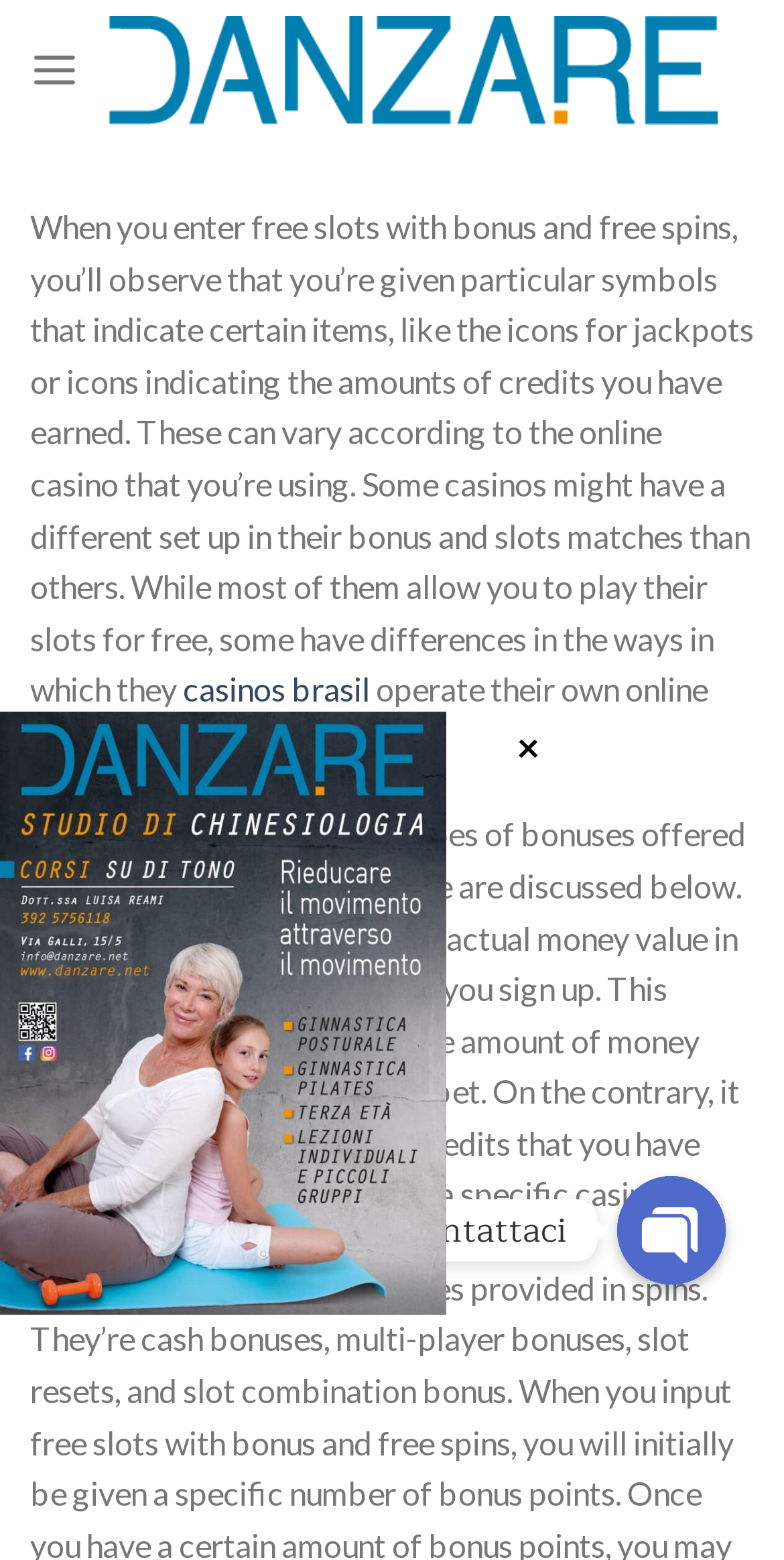How can users contact the website?
Look at the image and answer the question with a single word or phrase.

Through phone, Whatsapp, or chat